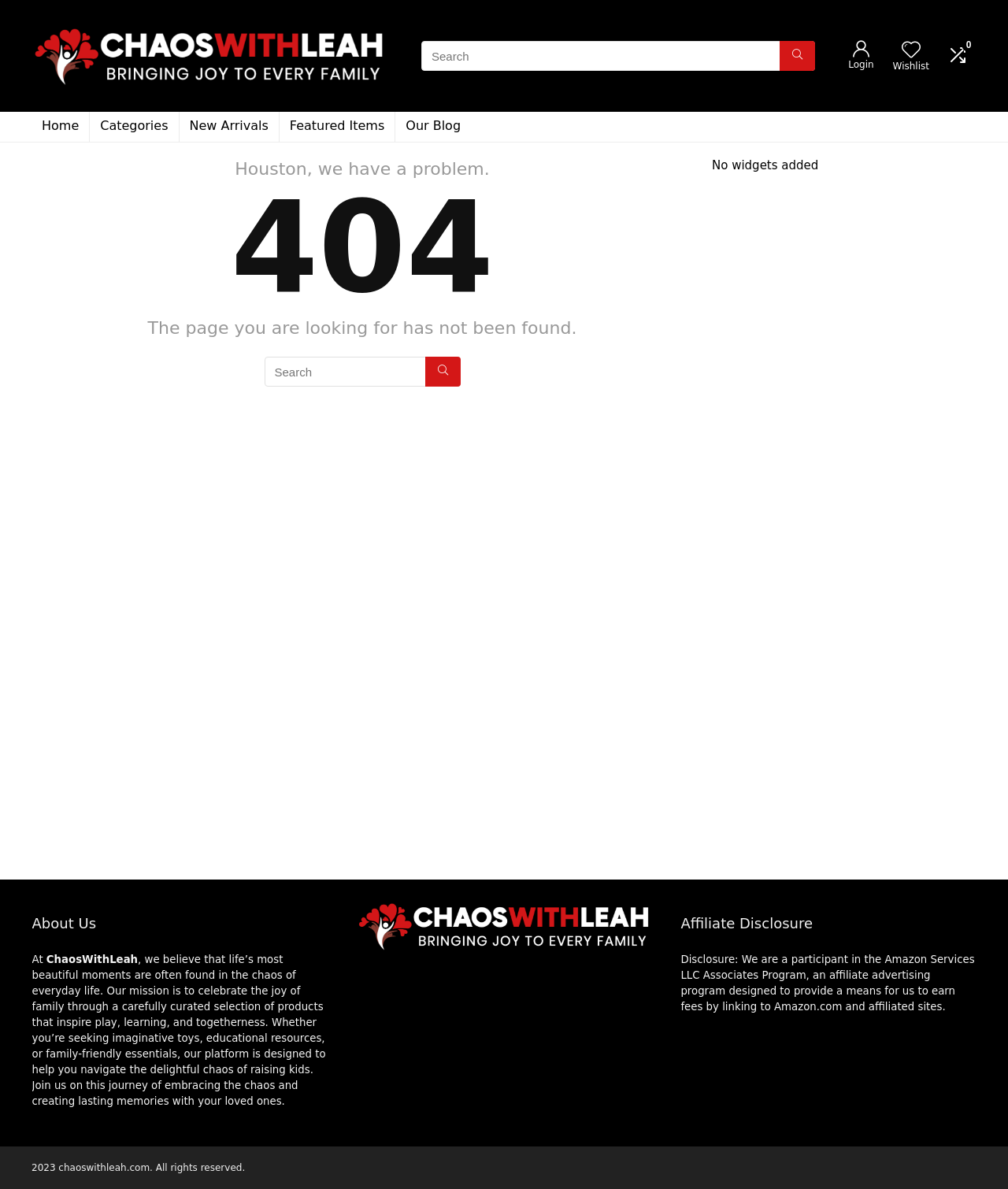Find the bounding box coordinates of the clickable region needed to perform the following instruction: "Login to account". The coordinates should be provided as four float numbers between 0 and 1, i.e., [left, top, right, bottom].

[0.842, 0.05, 0.867, 0.059]